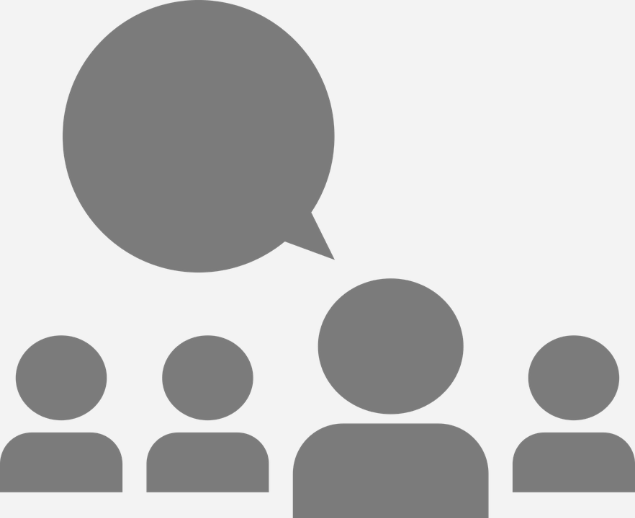Look at the image and write a detailed answer to the question: 
What is the purpose of the speech bubble in the image?

The speech bubble in the image is a visual metaphor that illustrates the importance of communication and interaction among users on platforms like Facebook, highlighting the key elements of engaging with customers, building relationships, and fostering conversations in social media marketing.